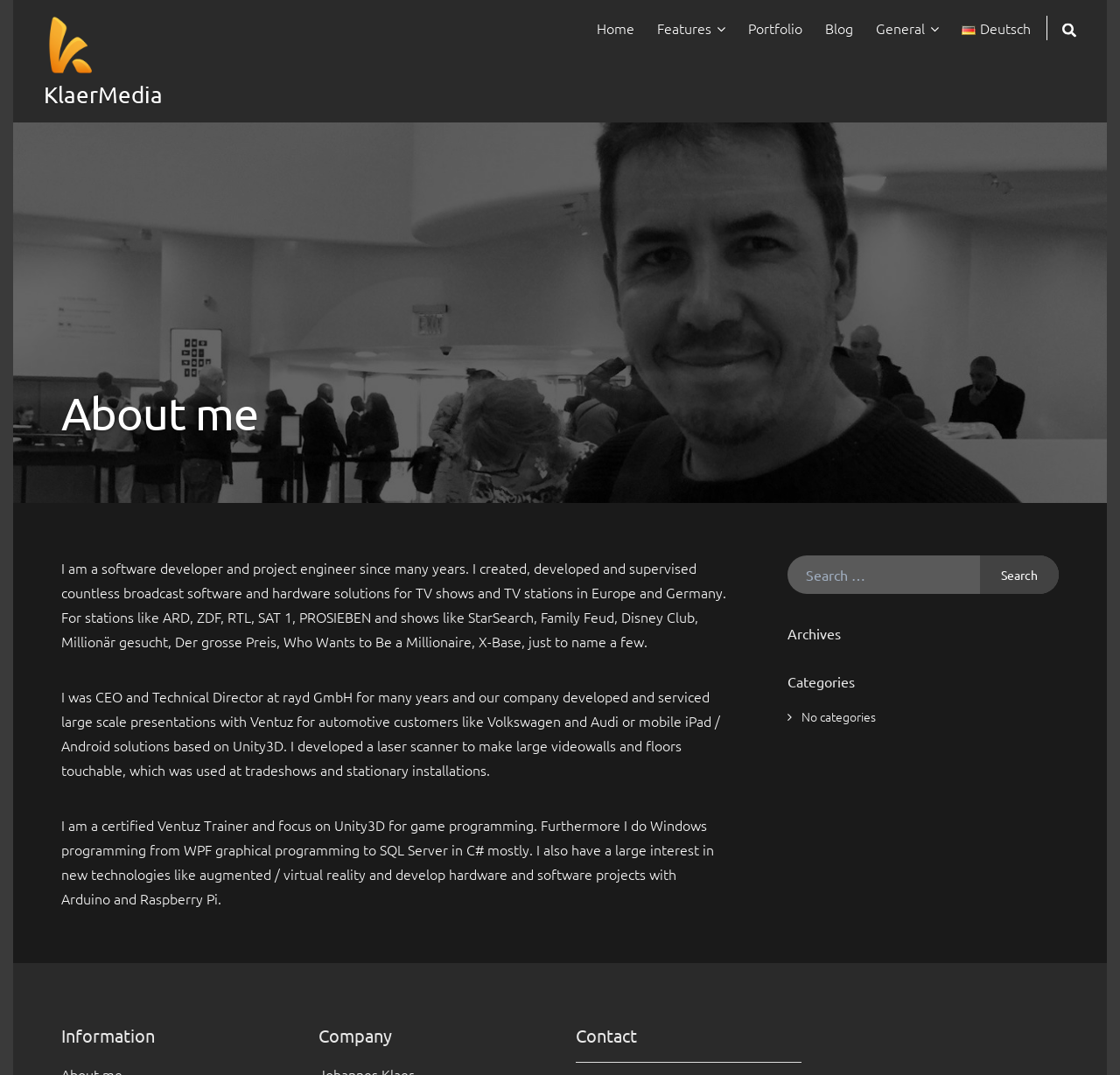Locate the bounding box coordinates of the UI element described by: "KlaerMedia". Provide the coordinates as four float numbers between 0 and 1, formatted as [left, top, right, bottom].

[0.039, 0.09, 0.145, 0.115]